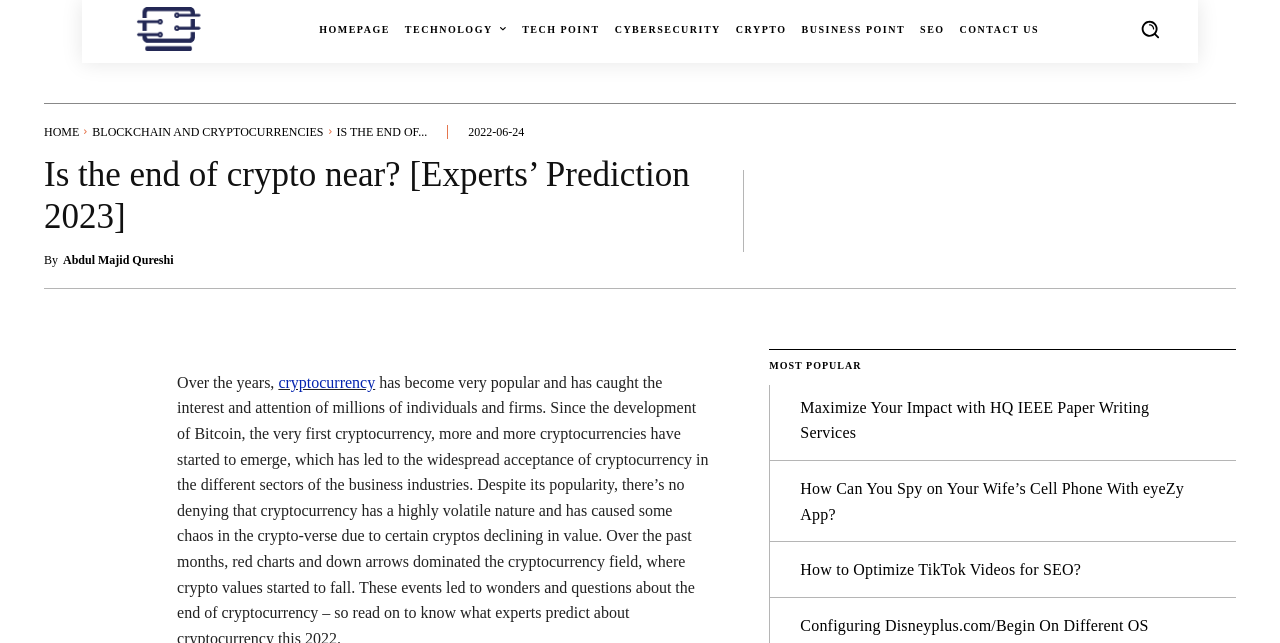Give the bounding box coordinates for this UI element: "Cybersecurity". The coordinates should be four float numbers between 0 and 1, arranged as [left, top, right, bottom].

[0.48, 0.029, 0.563, 0.063]